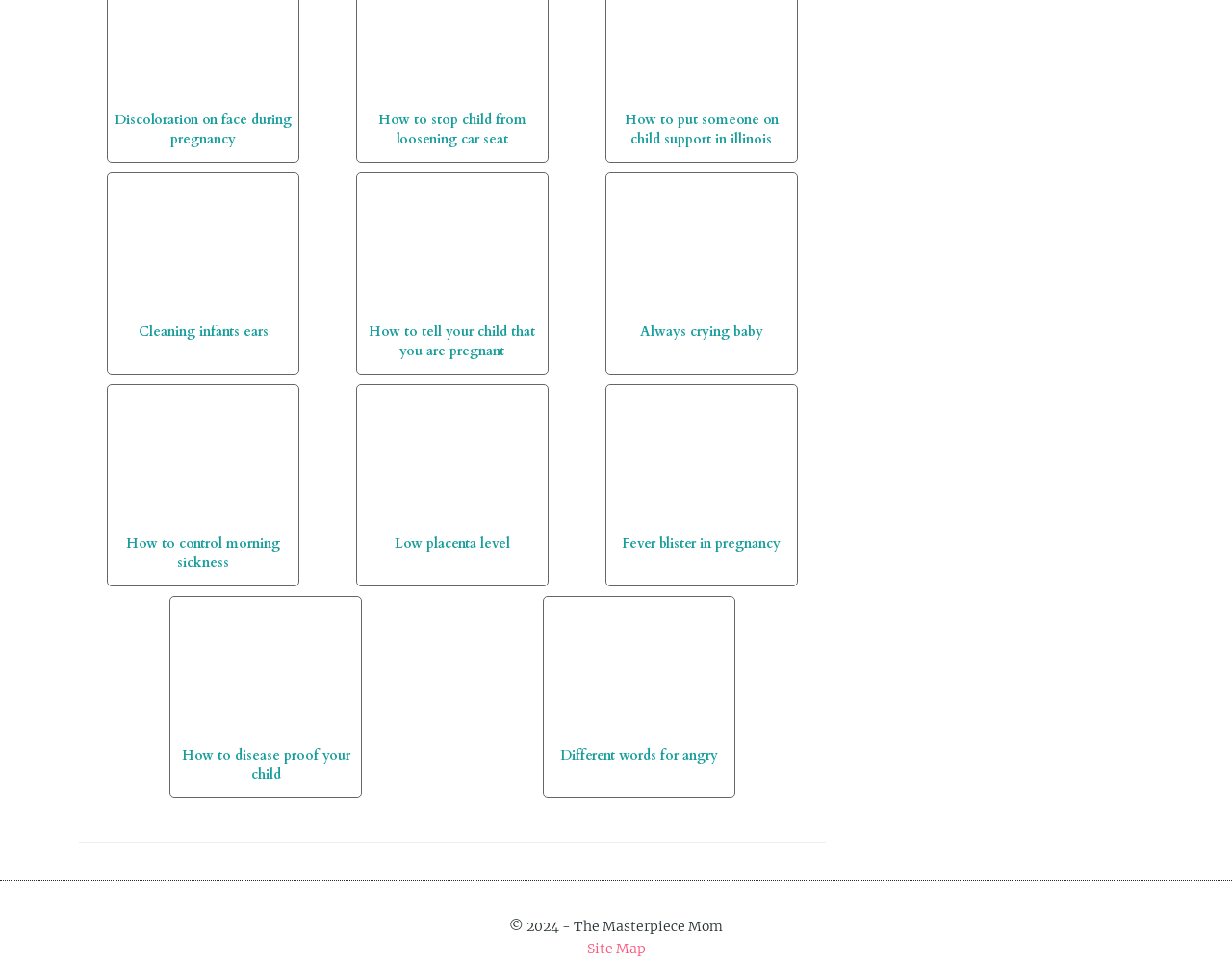Determine the bounding box coordinates for the area that should be clicked to carry out the following instruction: "Read about how to tell your child that you are pregnant".

[0.294, 0.185, 0.441, 0.374]